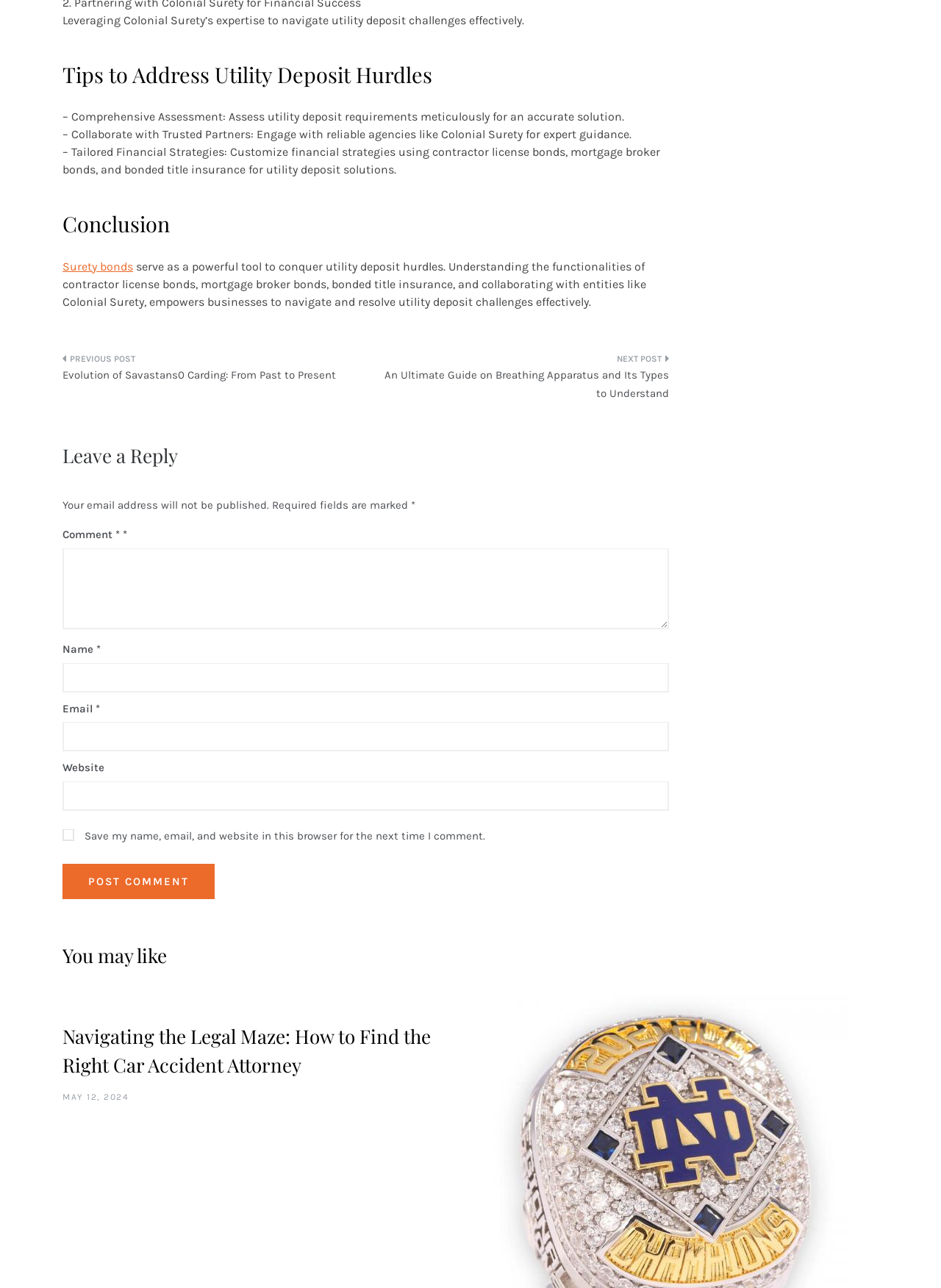Please pinpoint the bounding box coordinates for the region I should click to adhere to this instruction: "Click on the 'NEXT POST' link".

[0.4, 0.273, 0.711, 0.319]